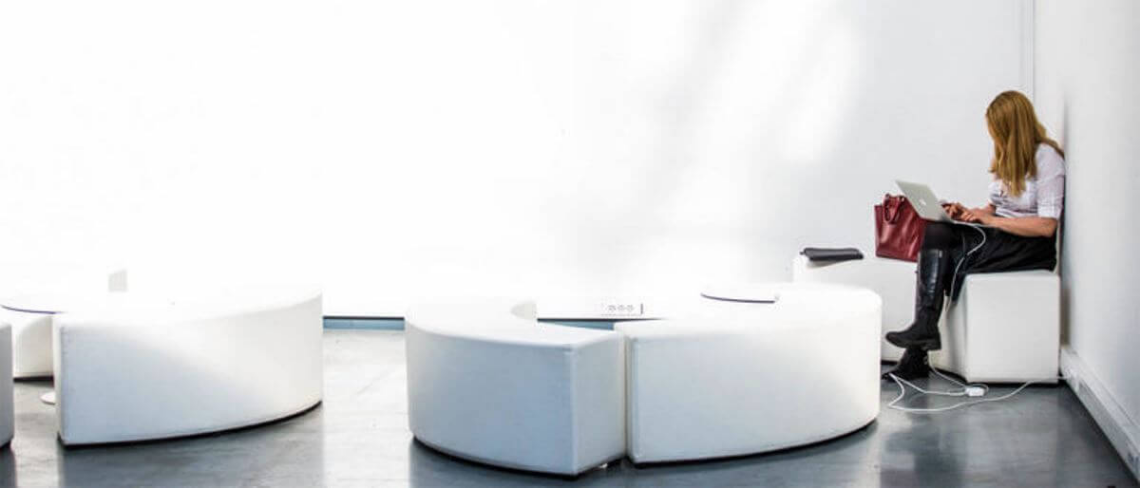What is the color of the handbag beside the woman?
Use the image to give a comprehensive and detailed response to the question.

The caption specifically states that 'a red handbag rests beside her', indicating that the color of the handbag is red, which adds a pop of color to the otherwise neutral palette.